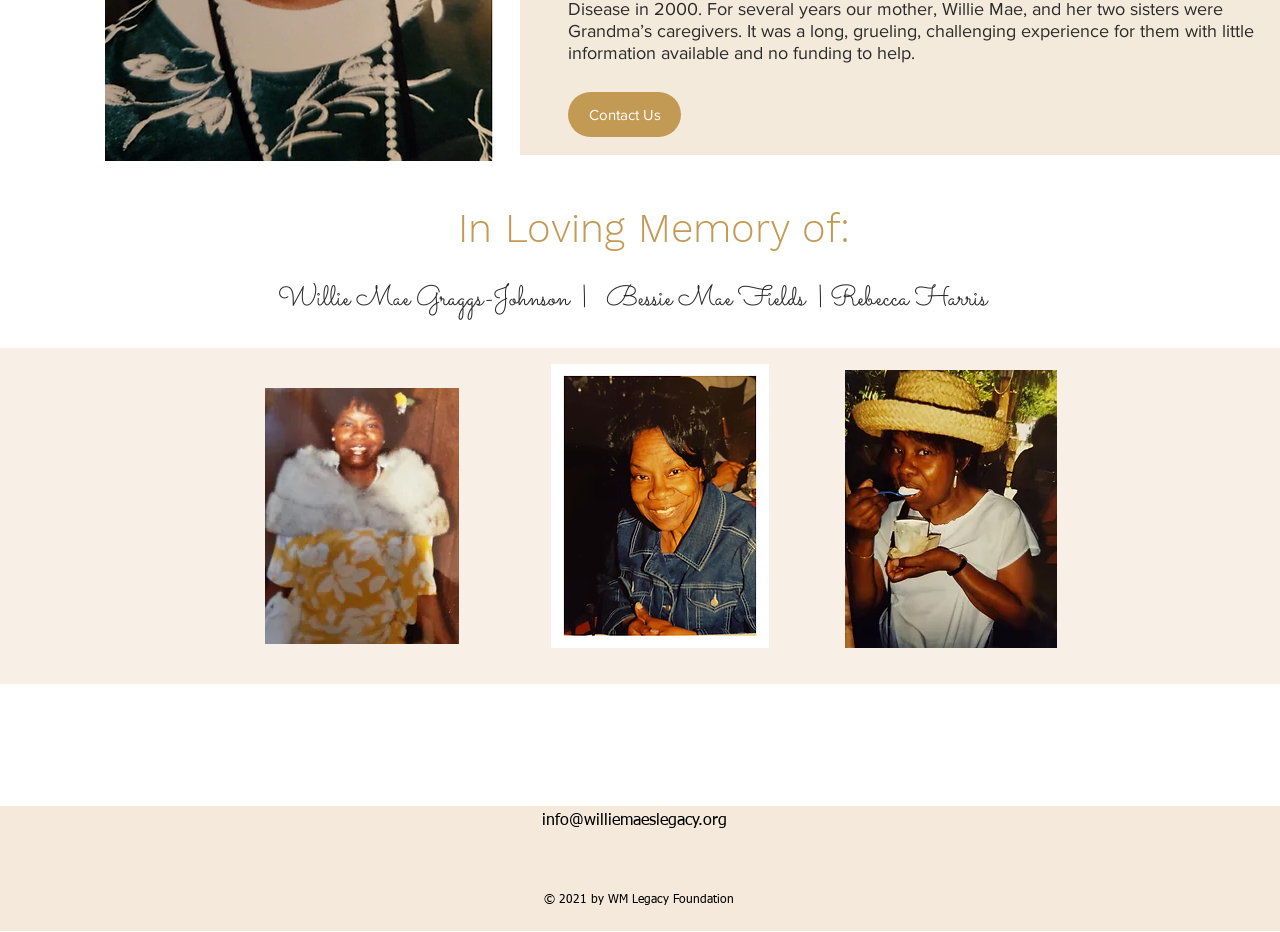Please provide a comprehensive response to the question based on the details in the image: How many images are on the webpage?

The webpage has three image elements, which are '20191114_214441.jpg', 'jean jacket.png', and 'Willie Mae'. These images are represented by the image elements with IDs 312, 313, and 314 respectively.